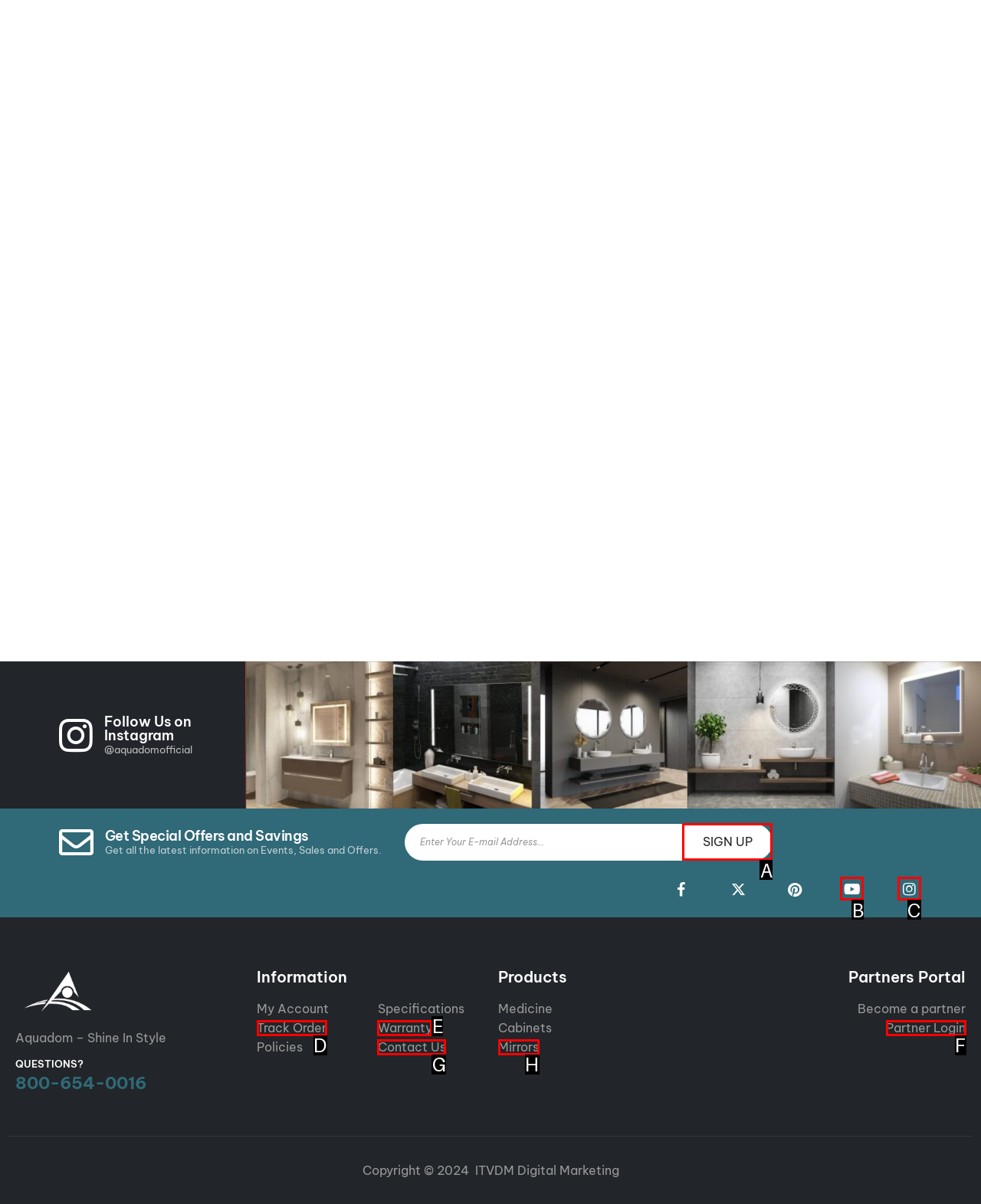Given the element description: Instagram, choose the HTML element that aligns with it. Indicate your choice with the corresponding letter.

C